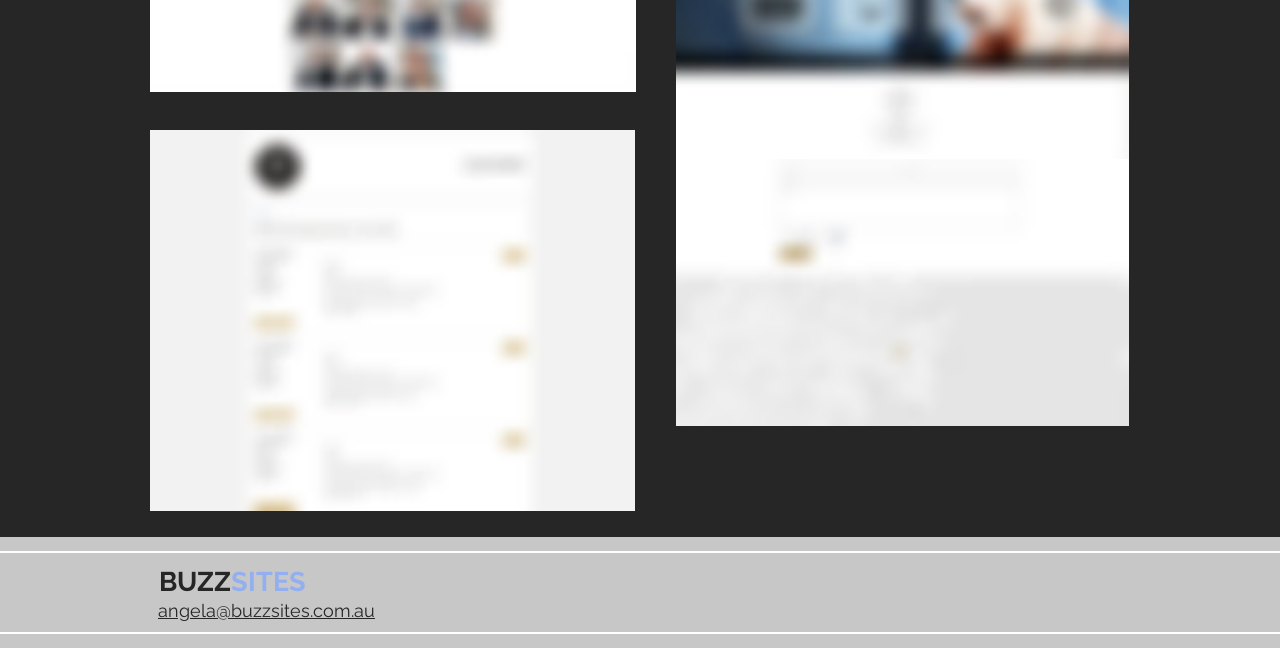Please provide a short answer using a single word or phrase for the question:
How many social media links are there?

3